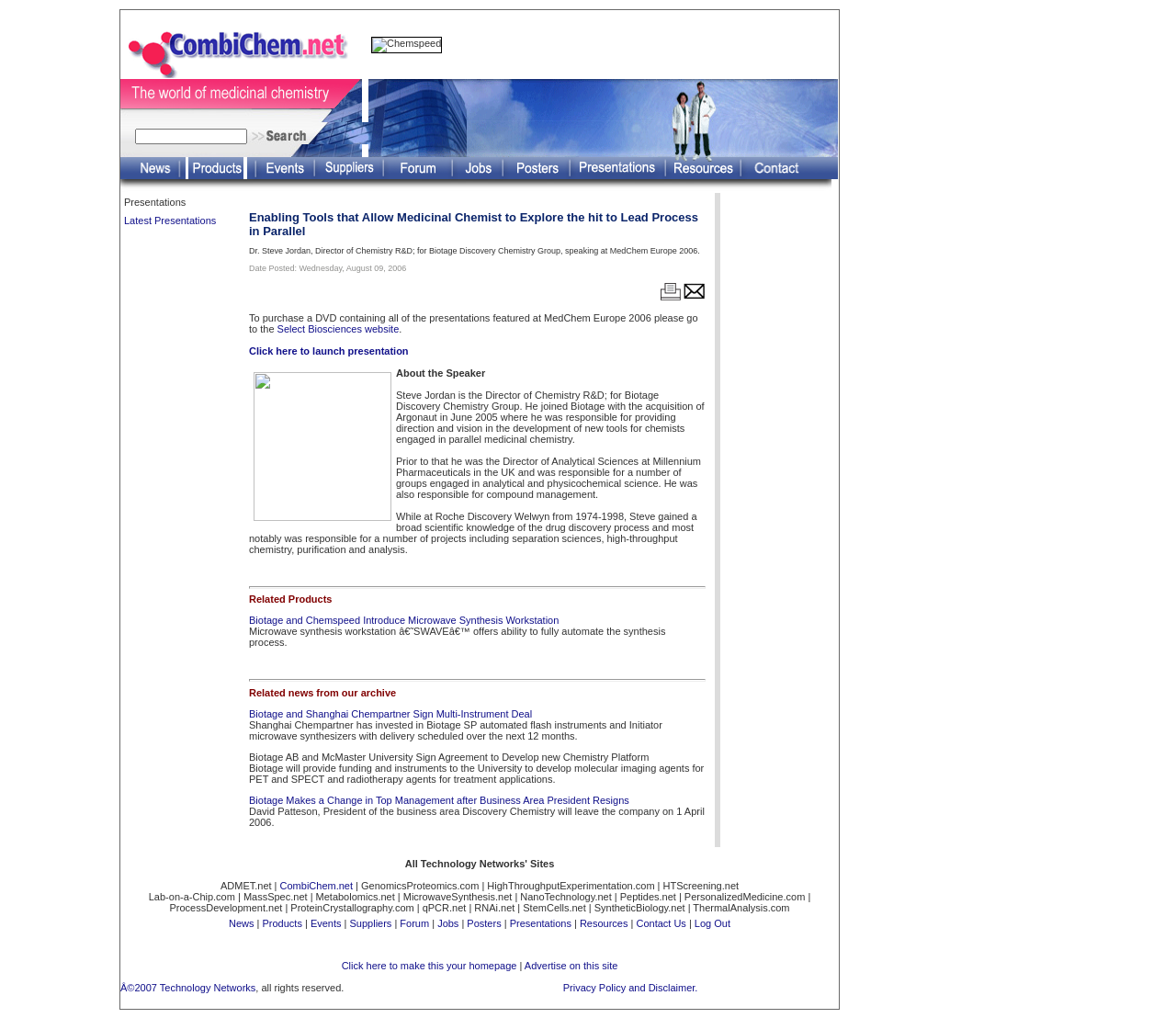How many images are in the second row?
Answer the question based on the image using a single word or a brief phrase.

2